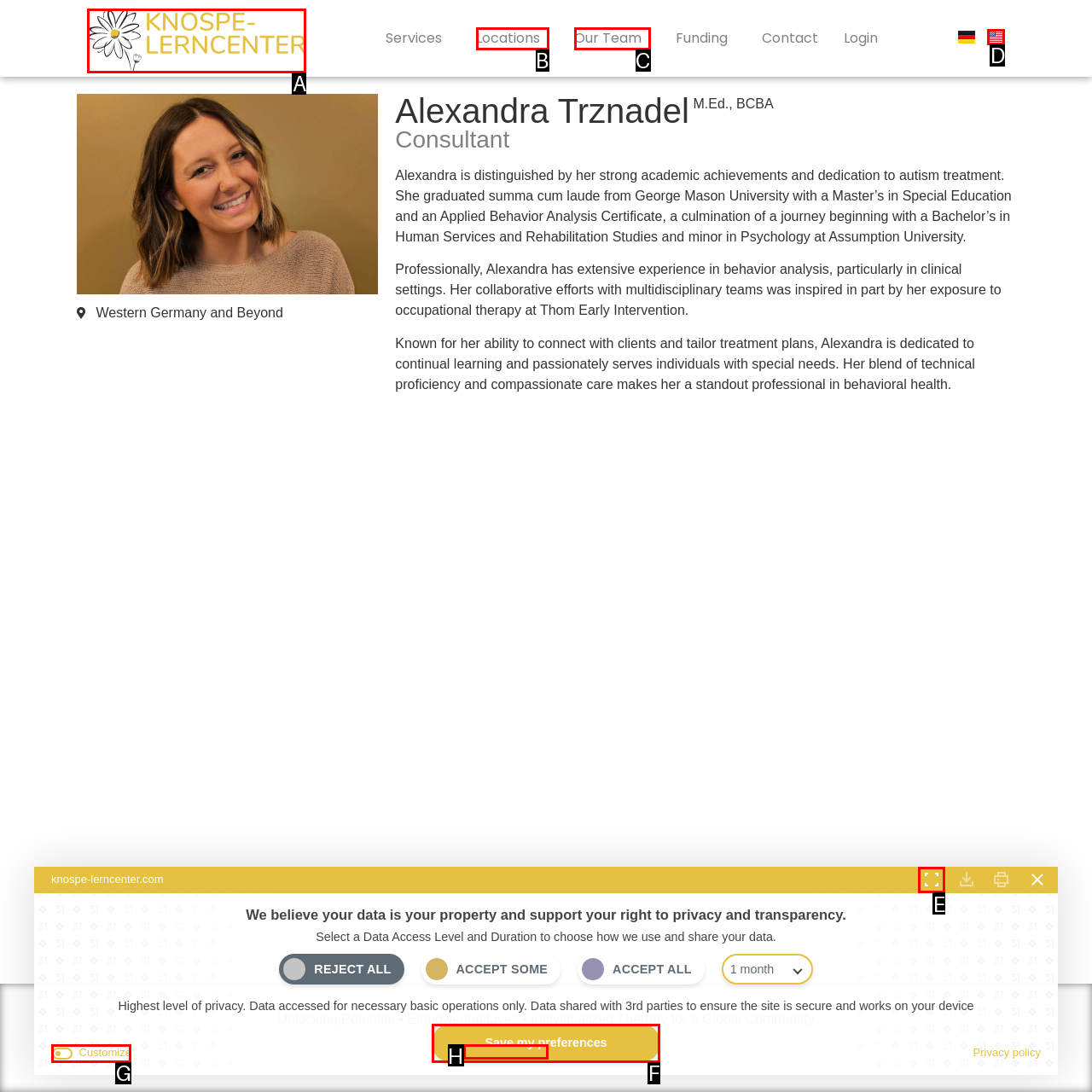Tell me which one HTML element I should click to complete the following task: Select English language Answer with the option's letter from the given choices directly.

D